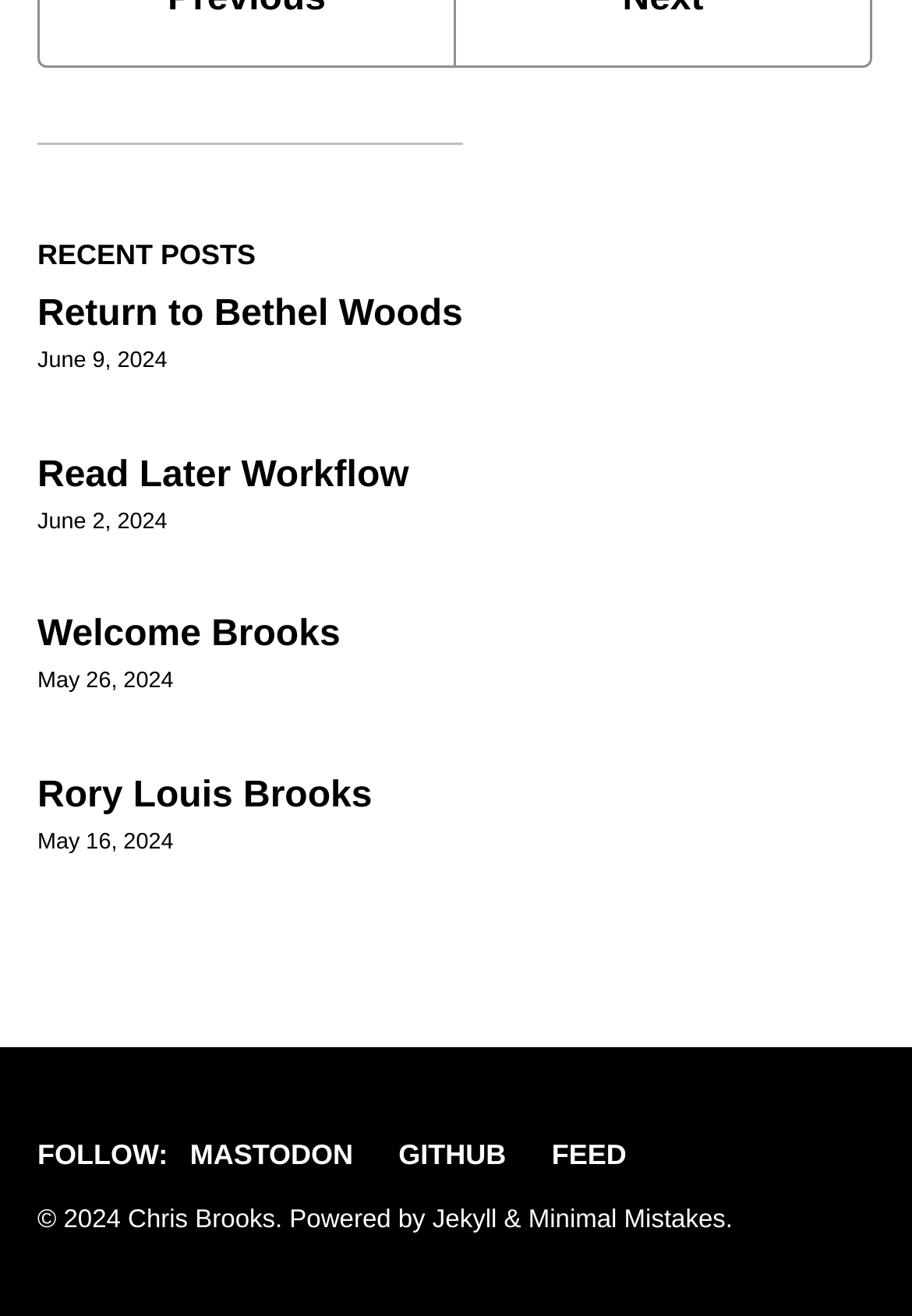Identify the bounding box coordinates of the clickable region to carry out the given instruction: "check out Jekyll".

[0.474, 0.917, 0.545, 0.938]